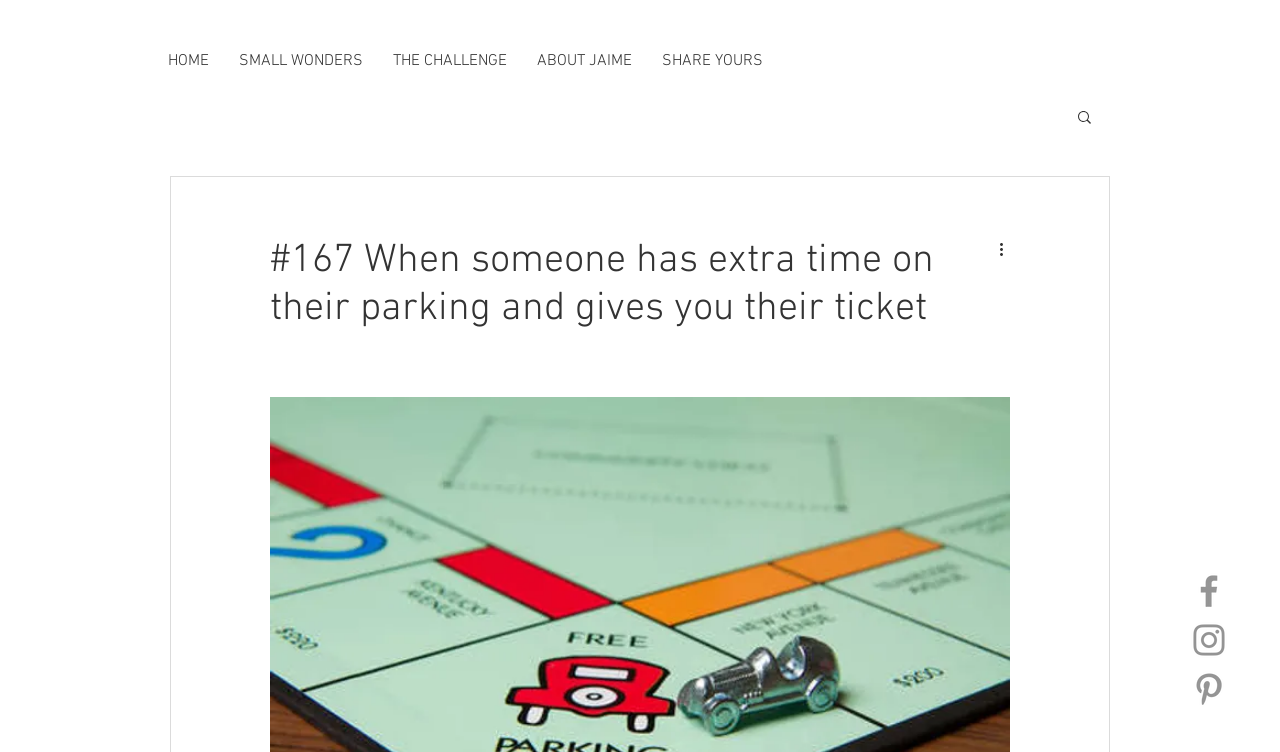What is the primary heading on this webpage?

#167 When someone has extra time on their parking and gives you their ticket